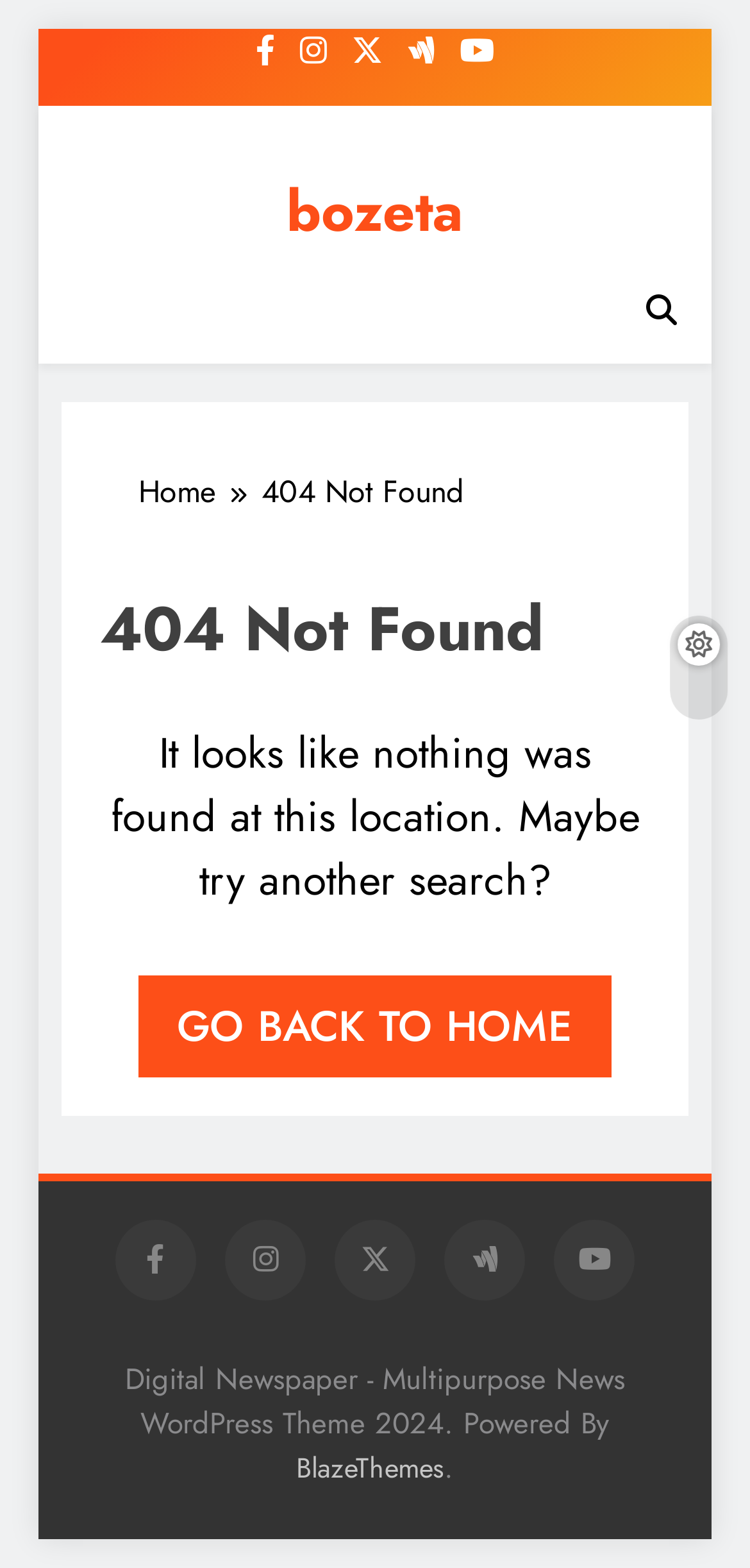Bounding box coordinates should be in the format (top-left x, top-left y, bottom-right x, bottom-right y) and all values should be floating point numbers between 0 and 1. Determine the bounding box coordinate for the UI element described as: Go back to home

[0.185, 0.622, 0.815, 0.687]